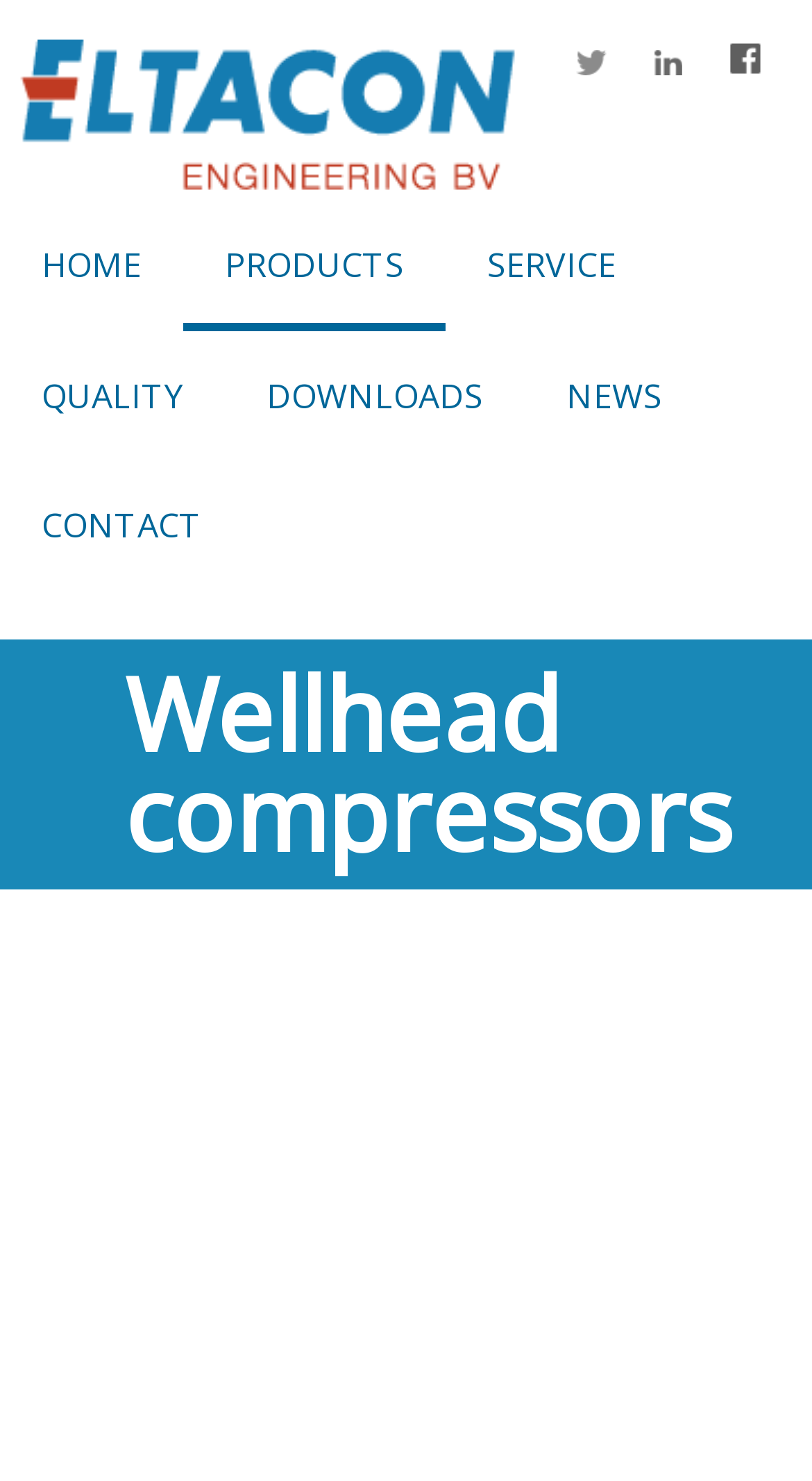Using the image as a reference, answer the following question in as much detail as possible:
How many columns are there in the main menu?

I looked at the bounding box coordinates of the main menu items and determined that they are stacked vertically, indicating that there is only 1 column in the main menu.